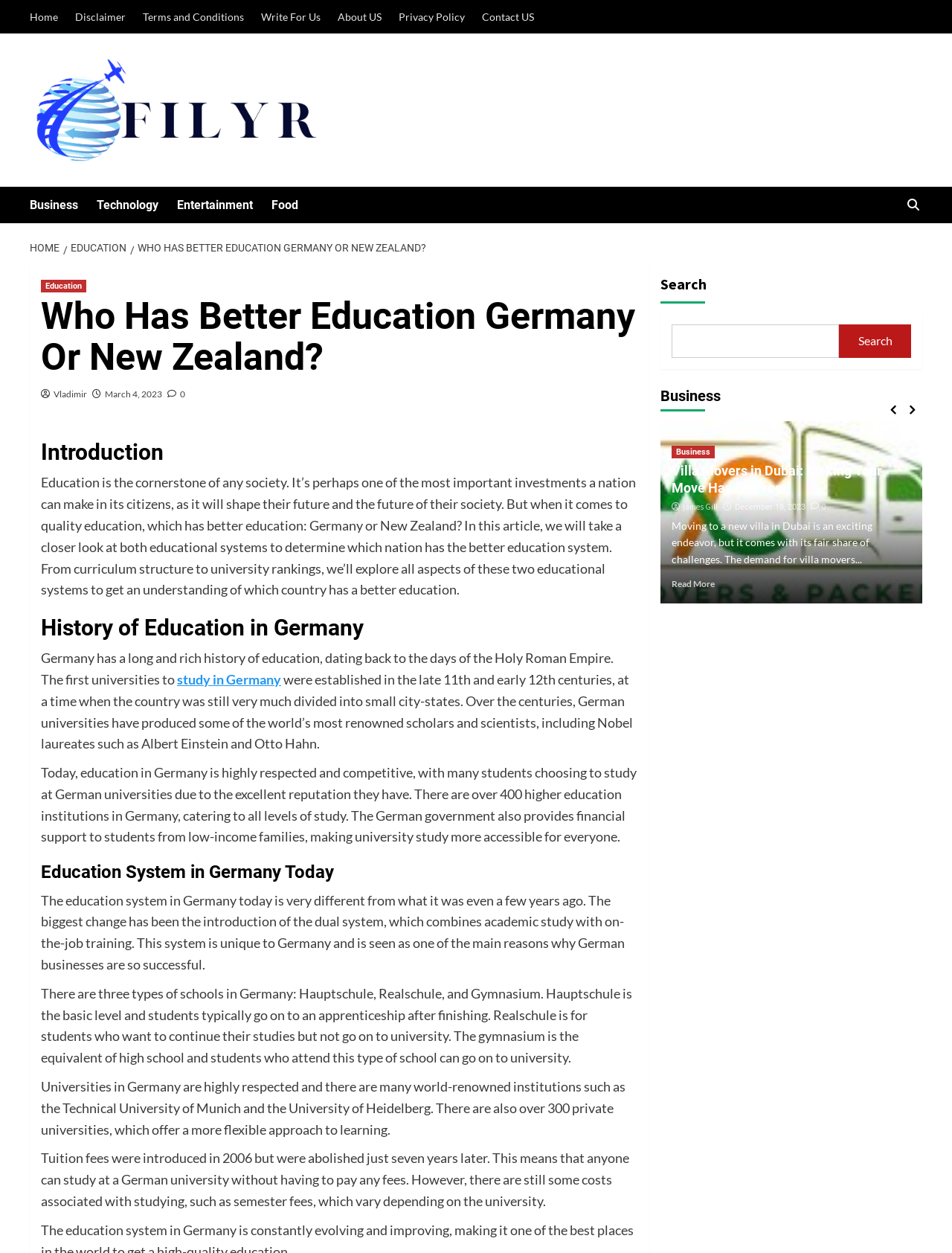Please identify the bounding box coordinates of the area that needs to be clicked to fulfill the following instruction: "Click on the 'Home' link."

[0.031, 0.0, 0.069, 0.027]